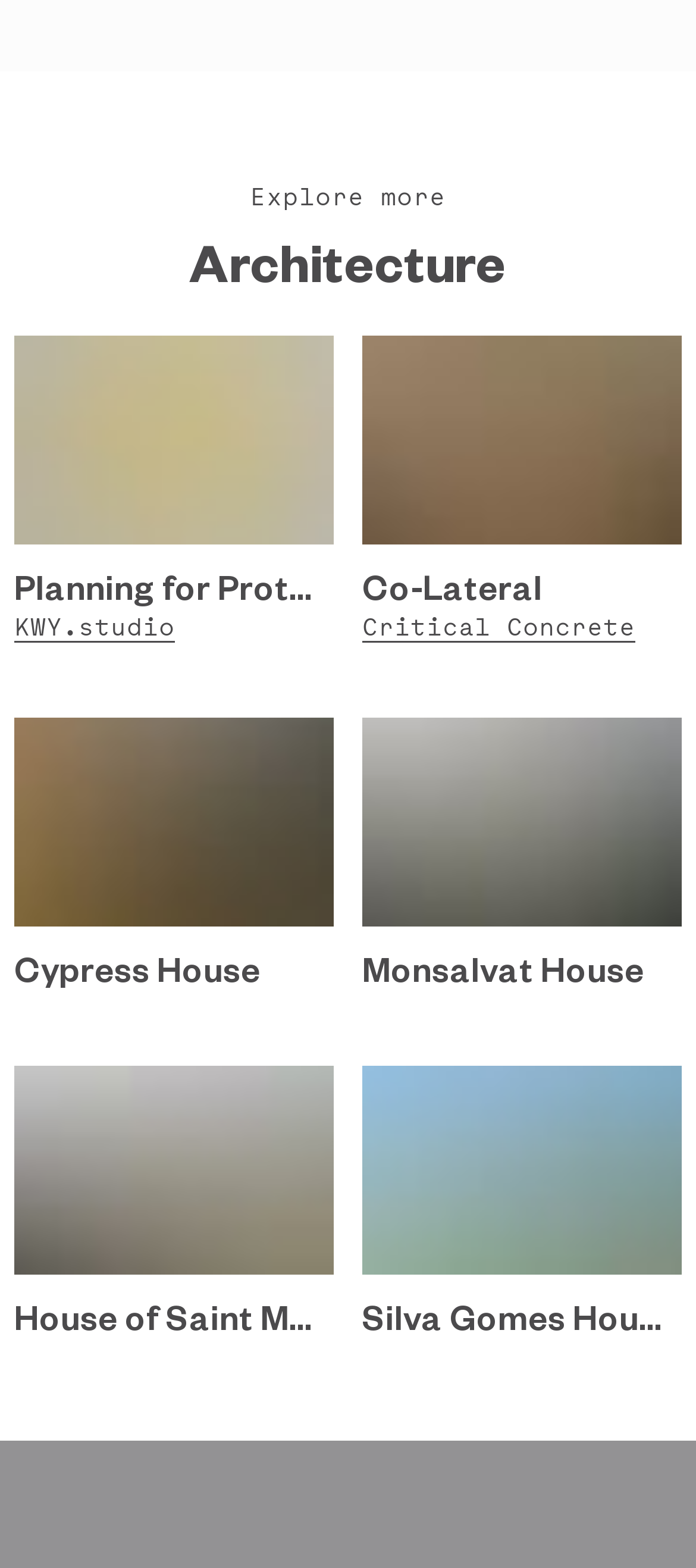What is the first link on the webpage?
Answer with a single word or short phrase according to what you see in the image.

Architecture